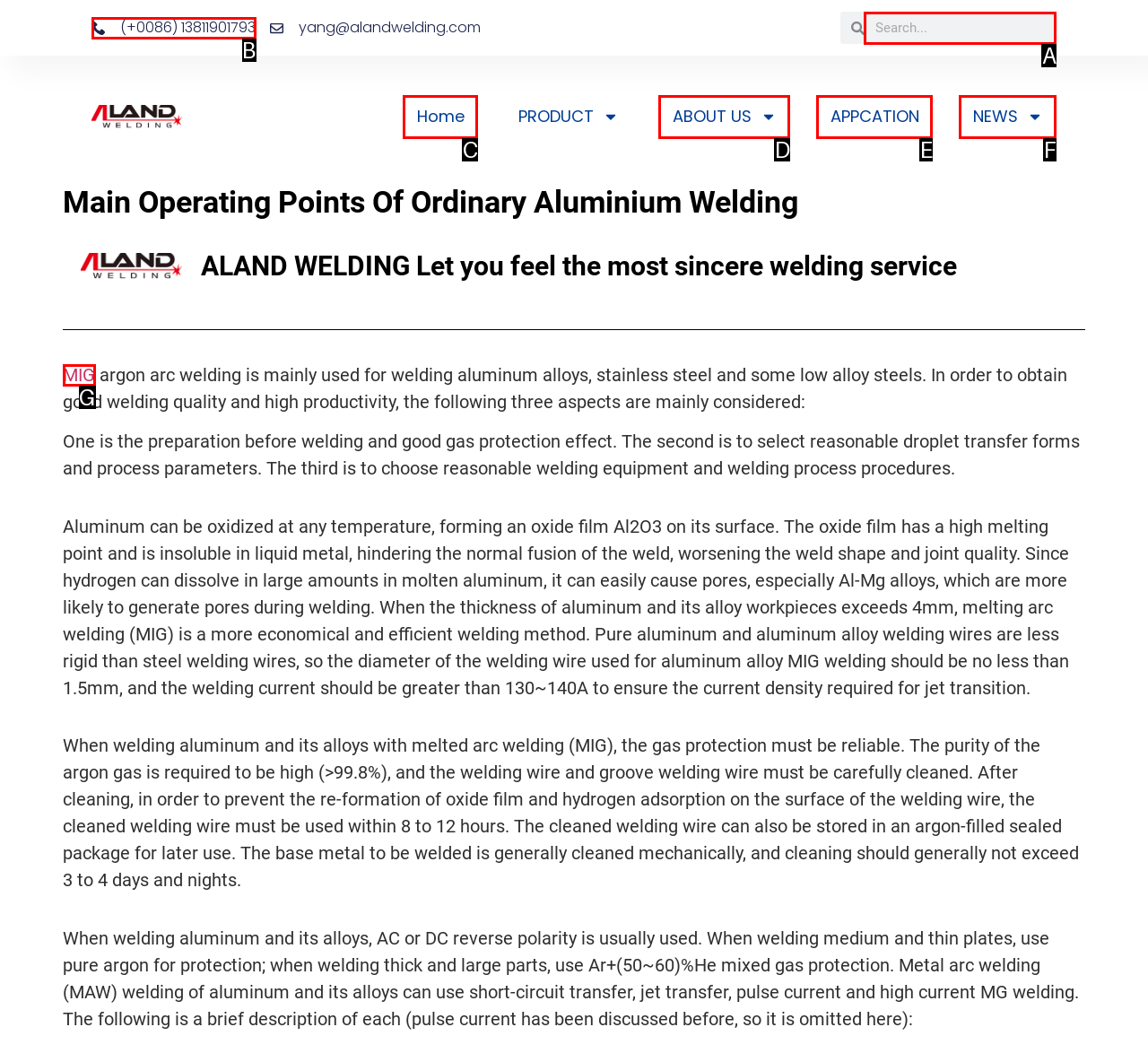From the options presented, which lettered element matches this description: parent_node: Search name="s" placeholder="Search..."
Reply solely with the letter of the matching option.

A